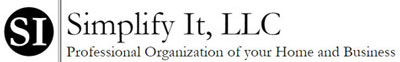What is the tagline of Simplify It, LLC?
Provide a fully detailed and comprehensive answer to the question.

The tagline 'Professional Organization of your Home and Business' is presented below the logo, emphasizing the company's commitment to providing tailored organization services to both residential and commercial clients.